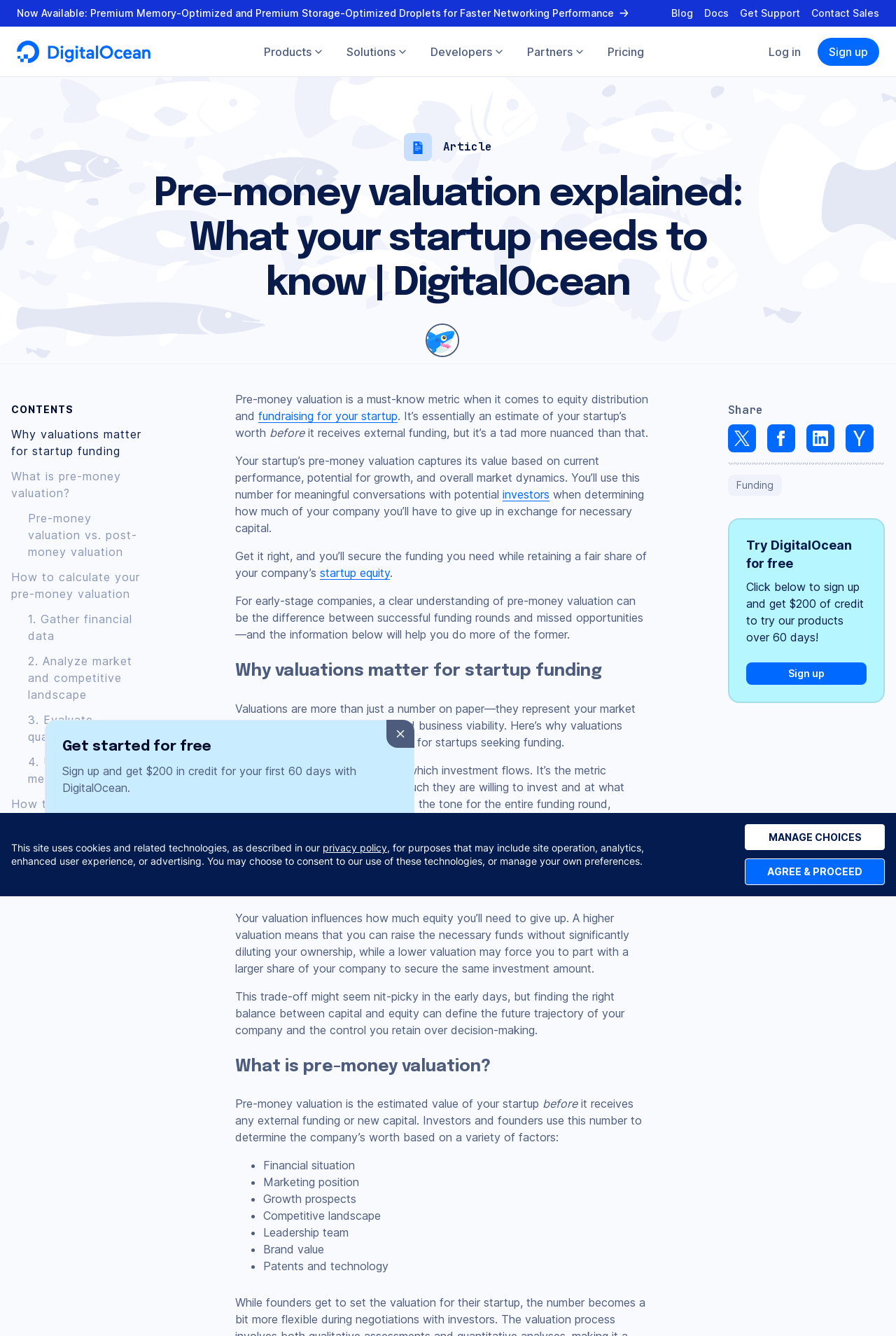Identify the bounding box coordinates of the section to be clicked to complete the task described by the following instruction: "View Industry Solutions". The coordinates should be four float numbers between 0 and 1, formatted as [left, top, right, bottom].

None